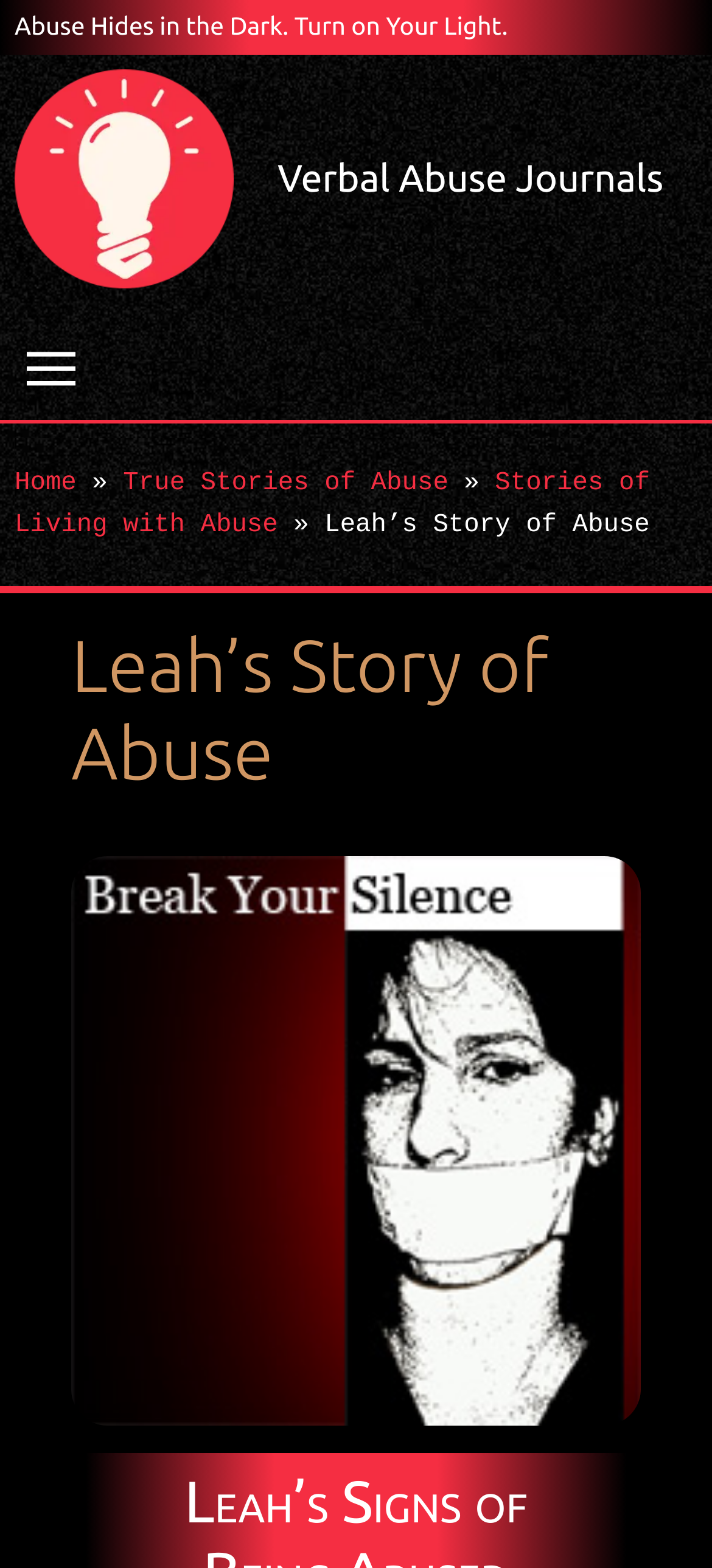What is the purpose of the button in the navigation?
Using the image, respond with a single word or phrase.

Open menu